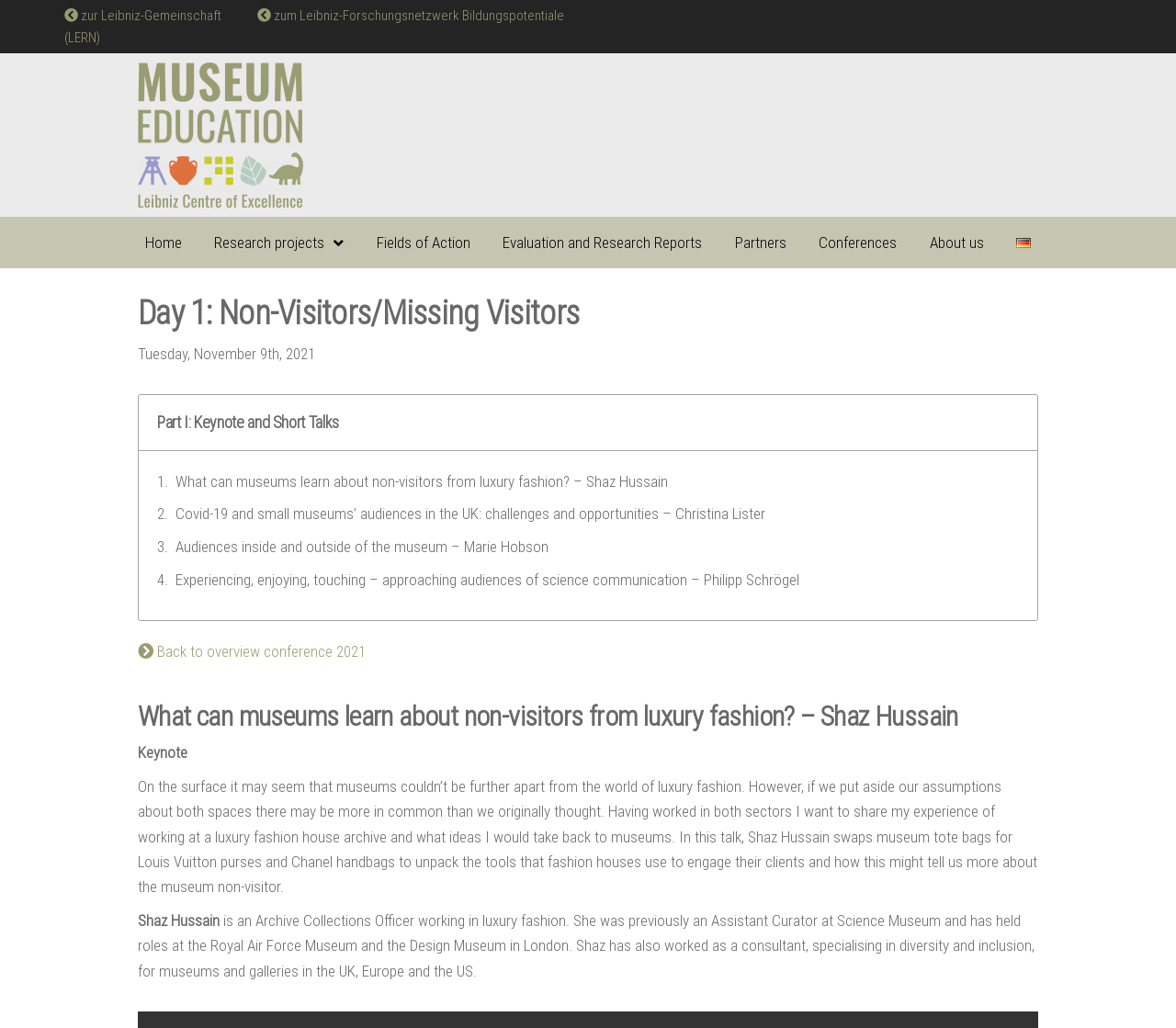Provide the bounding box coordinates for the specified HTML element described in this description: "alt="Deutsch"". The coordinates should be four float numbers ranging from 0 to 1, in the format [left, top, right, bottom].

[0.858, 0.22, 0.883, 0.252]